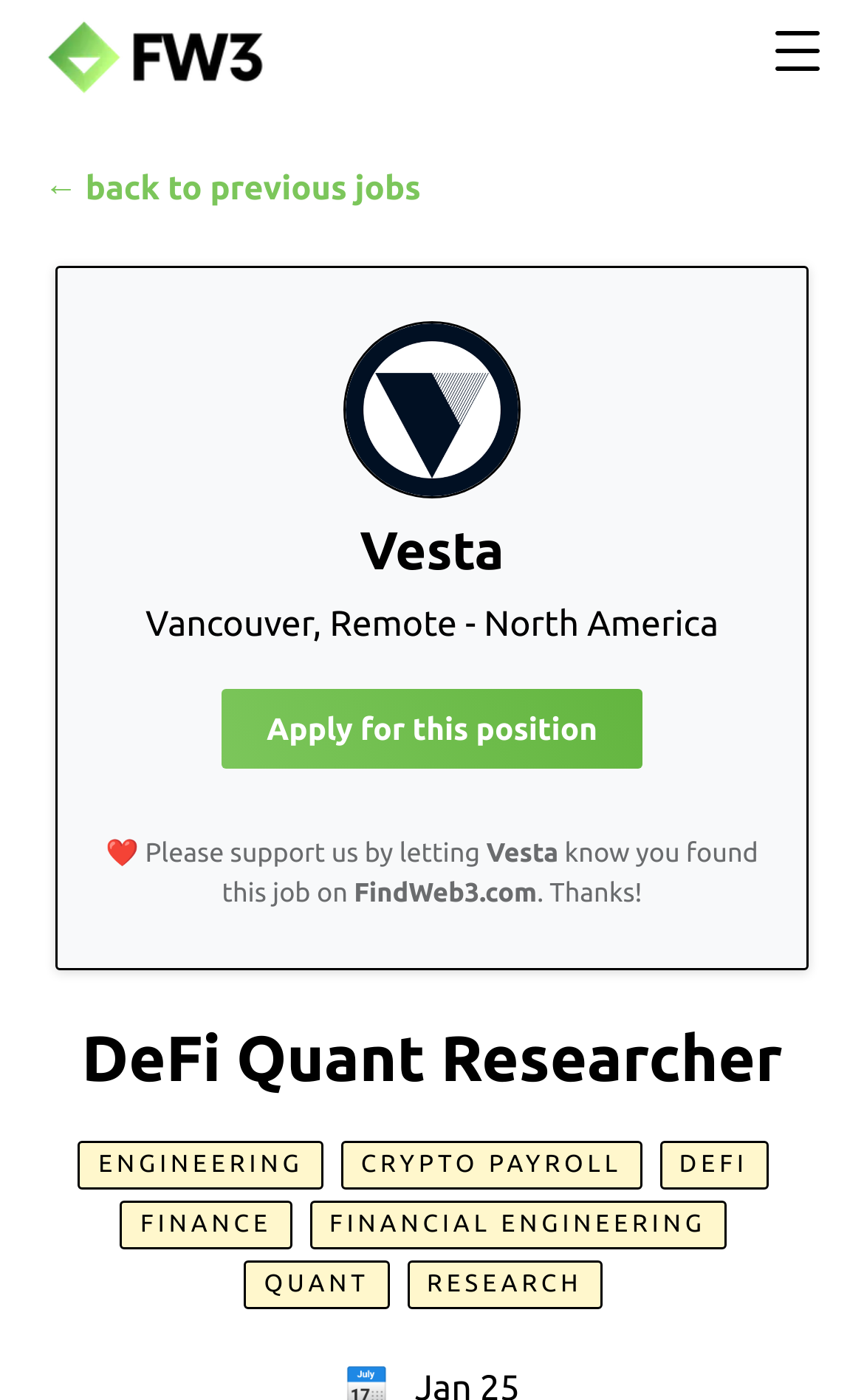What is the company name?
We need a detailed and meticulous answer to the question.

I determined the company name by looking at the heading element with the text 'Vesta' which is located at [0.417, 0.372, 0.583, 0.416]. This suggests that Vesta is the company name.